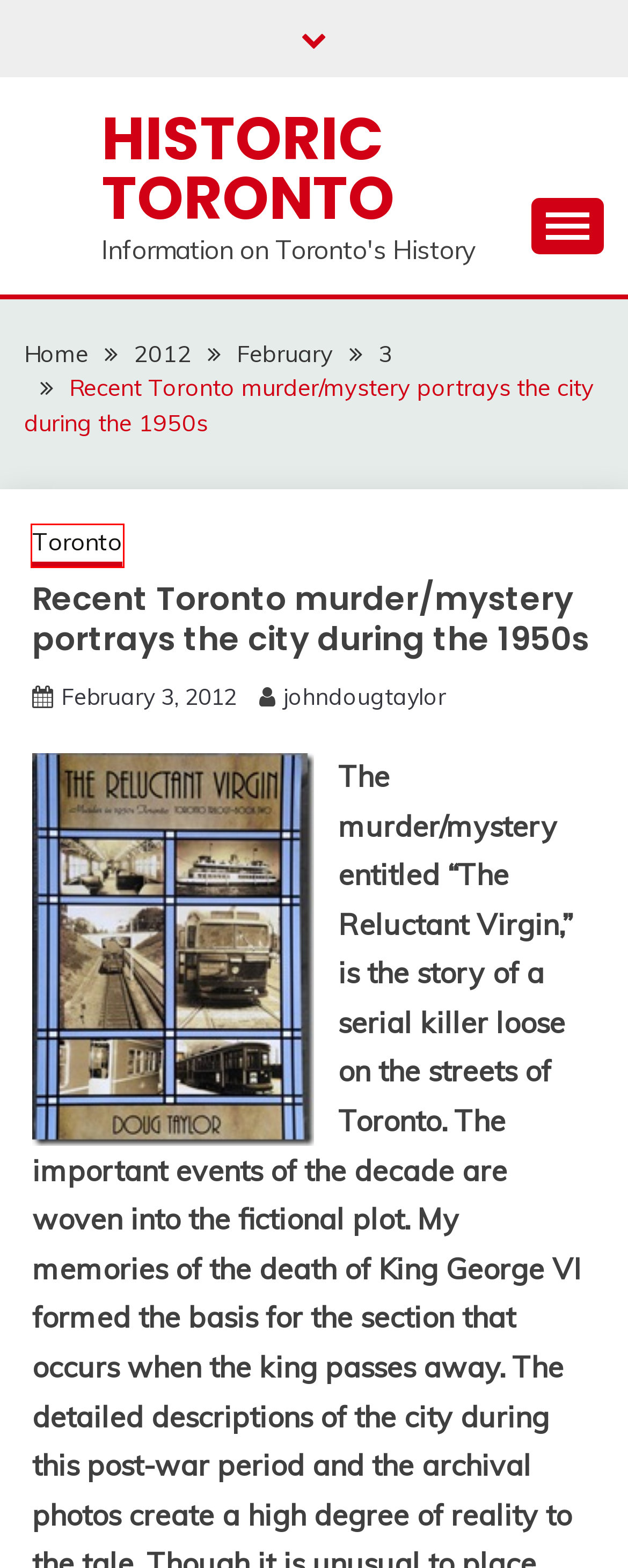Assess the screenshot of a webpage with a red bounding box and determine which webpage description most accurately matches the new page after clicking the element within the red box. Here are the options:
A. Random Selection of Posts - Historic Toronto
B. Toronto Archives - Historic Toronto
C. February 3, 2012 - Historic Toronto
D. 2012 - Historic Toronto
E. February 2012 - Historic Toronto
F. johndougtaylor, Author at Historic Toronto
G. tourism Toronto Archives - Historic Toronto
H. Home - Historic Toronto

B